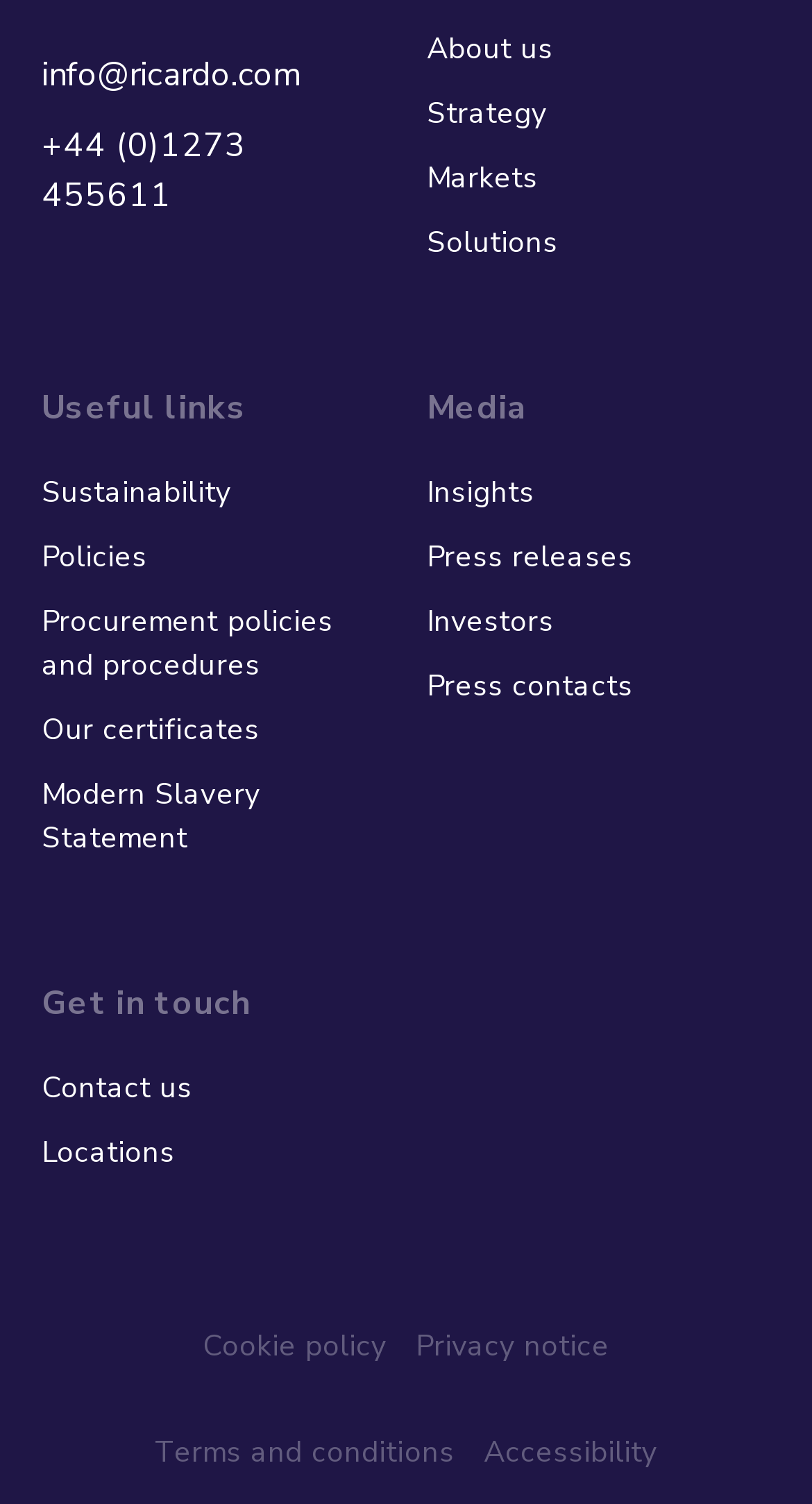Use a single word or phrase to answer the question: 
What is the email address to contact?

info@ricardo.com